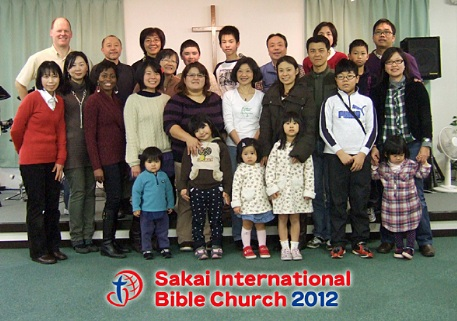Respond with a single word or phrase:
What is the object on the altar?

A wooden cross